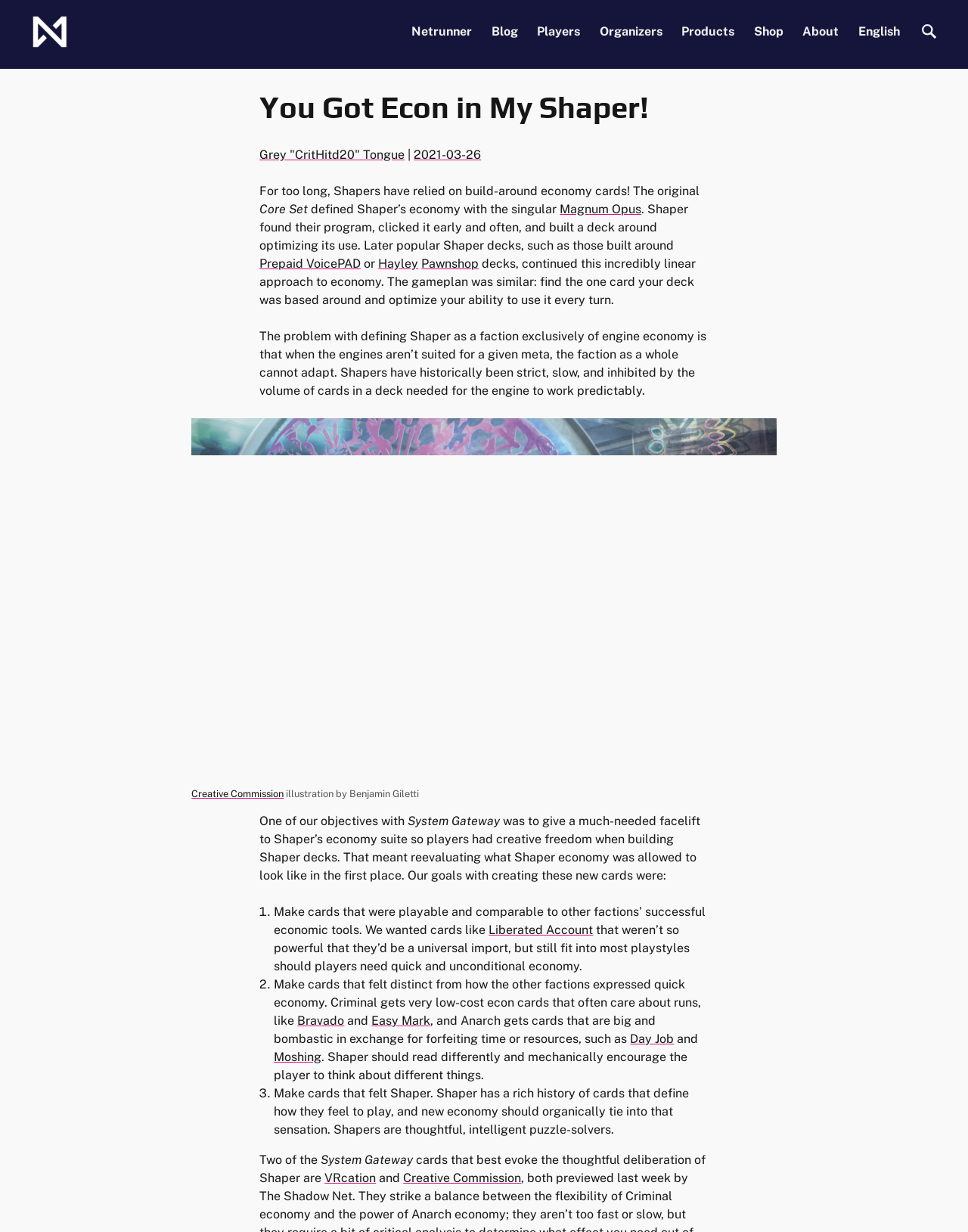Locate the bounding box coordinates of the clickable area to execute the instruction: "Visit the 'Warner Bros.' website". Provide the coordinates as four float numbers between 0 and 1, represented as [left, top, right, bottom].

None